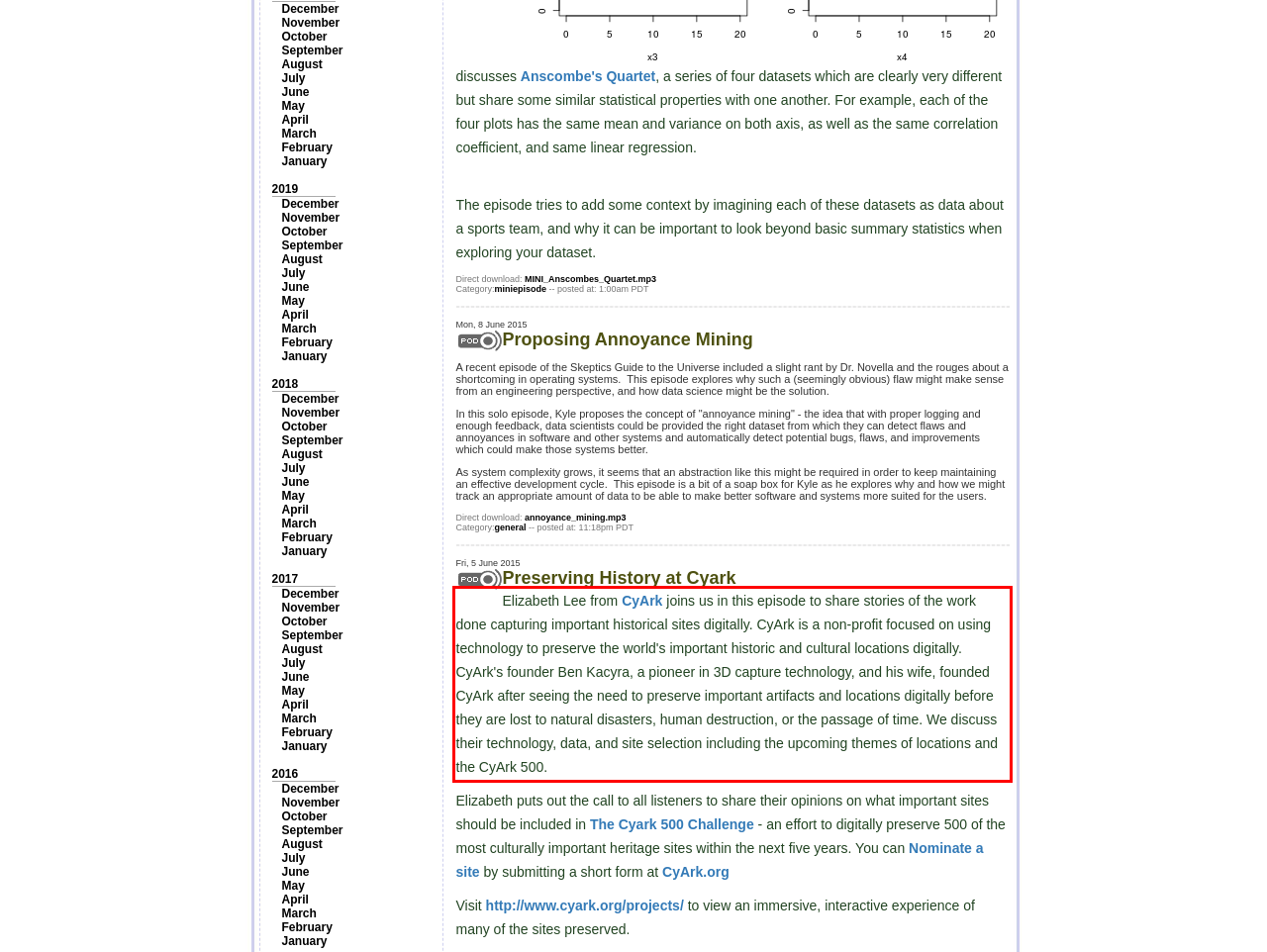Please identify the text within the red rectangular bounding box in the provided webpage screenshot.

Elizabeth Lee from CyArk joins us in this episode to share stories of the work done capturing important historical sites digitally. CyArk is a non-profit focused on using technology to preserve the world's important historic and cultural locations digitally. CyArk's founder Ben Kacyra, a pioneer in 3D capture technology, and his wife, founded CyArk after seeing the need to preserve important artifacts and locations digitally before they are lost to natural disasters, human destruction, or the passage of time. We discuss their technology, data, and site selection including the upcoming themes of locations and the CyArk 500.